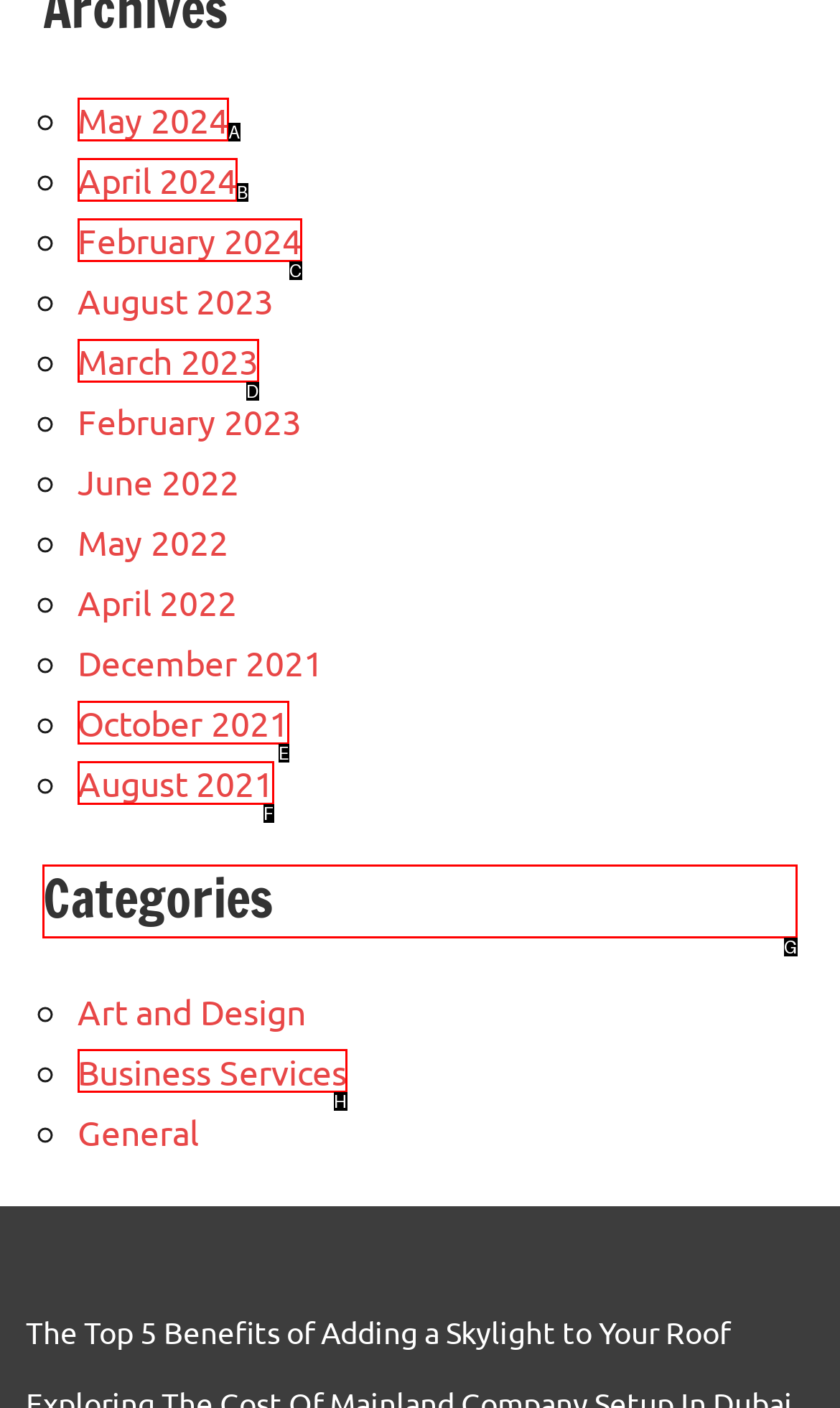Tell me which letter I should select to achieve the following goal: Explore Categories
Answer with the corresponding letter from the provided options directly.

G